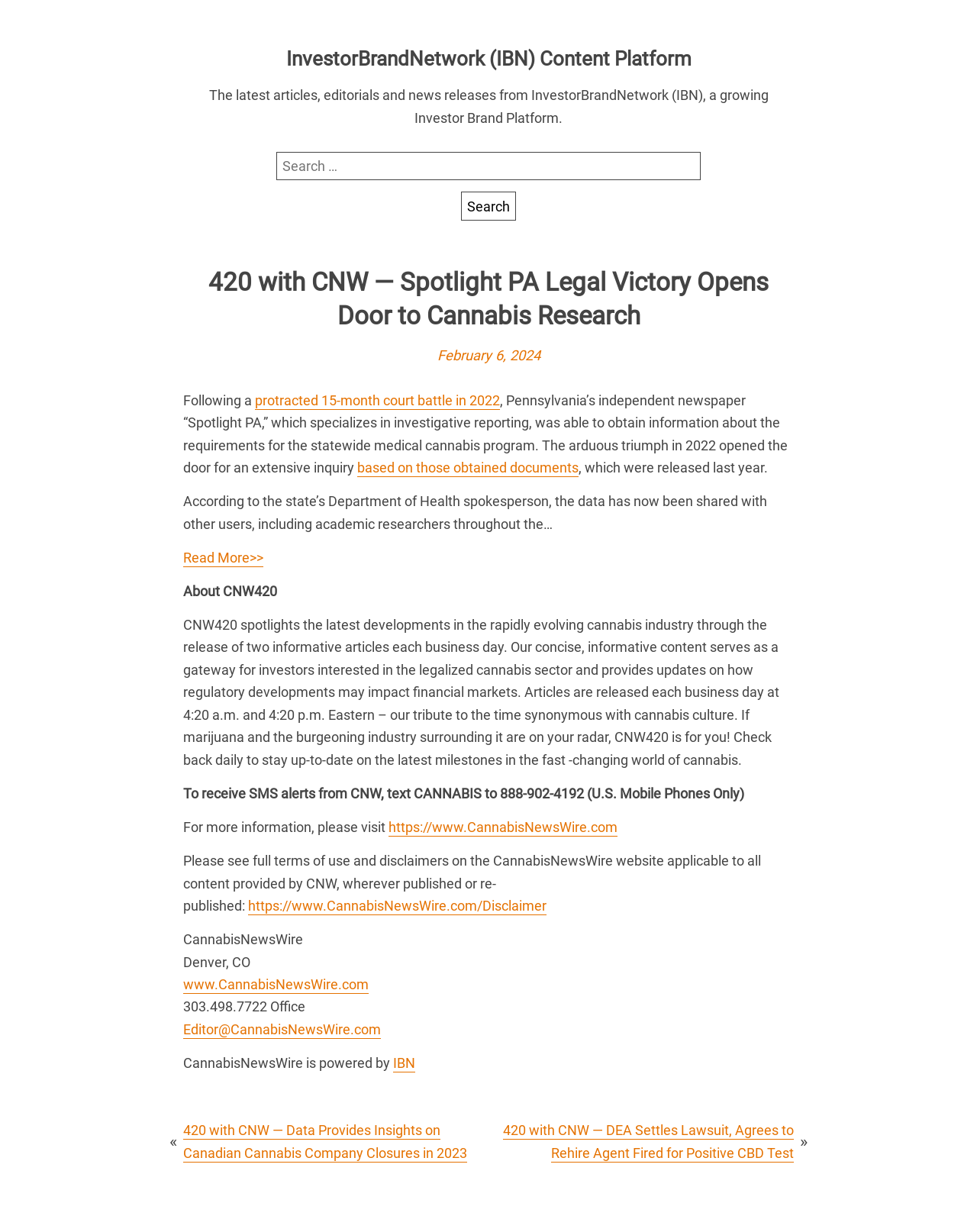Determine the bounding box coordinates of the clickable element necessary to fulfill the instruction: "Visit the CannabisNewsWire website". Provide the coordinates as four float numbers within the 0 to 1 range, i.e., [left, top, right, bottom].

[0.398, 0.664, 0.632, 0.678]